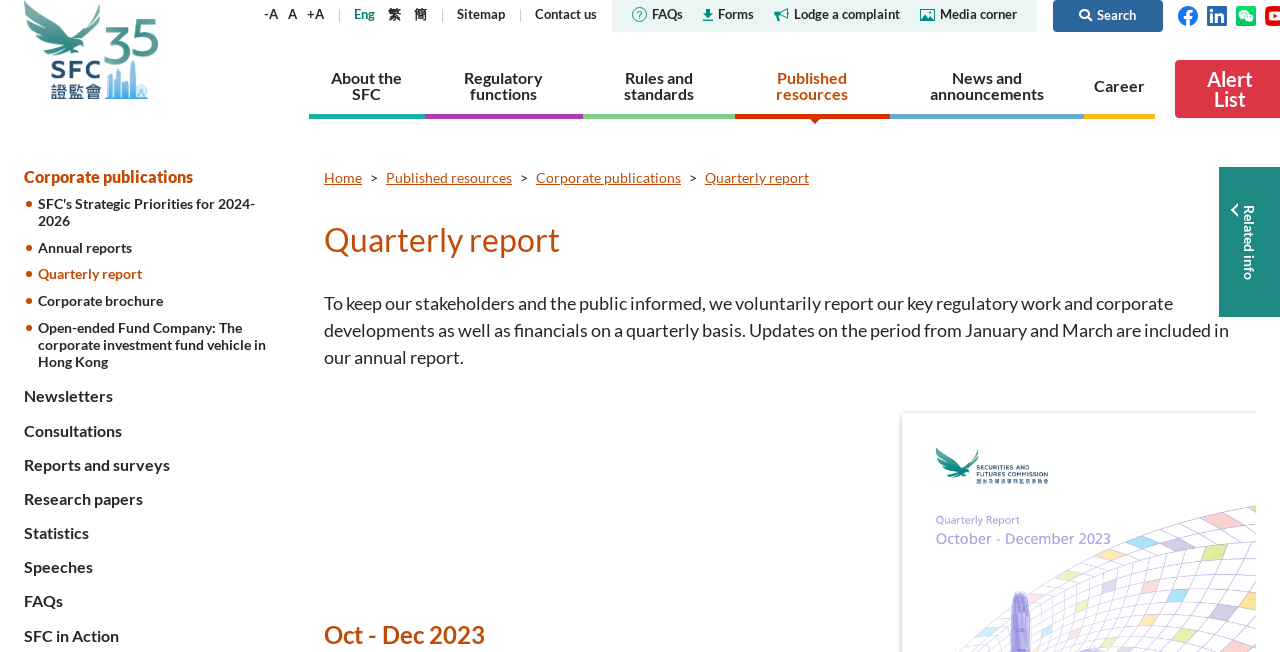What is the 'Corporate governance' section about?
Please answer the question with a detailed response using the information from the screenshot.

The 'Corporate governance' section is a heading located in the middle of the webpage, and it is about the governance structure and principles of the Securities and Futures Commission, including its governance structure, principles, and independent panels and tribunals.